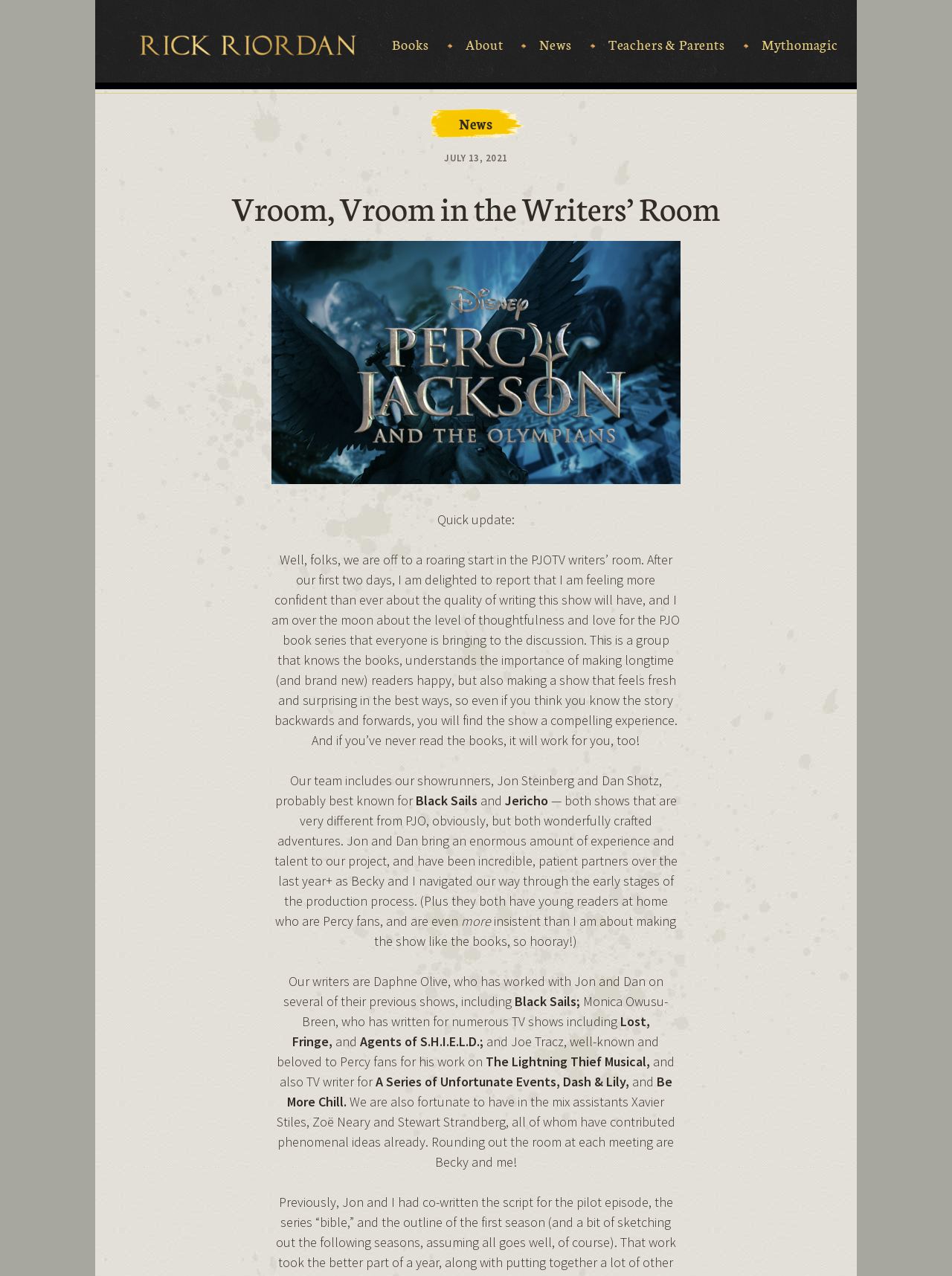Mark the bounding box of the element that matches the following description: "About".

[0.489, 0.028, 0.528, 0.065]